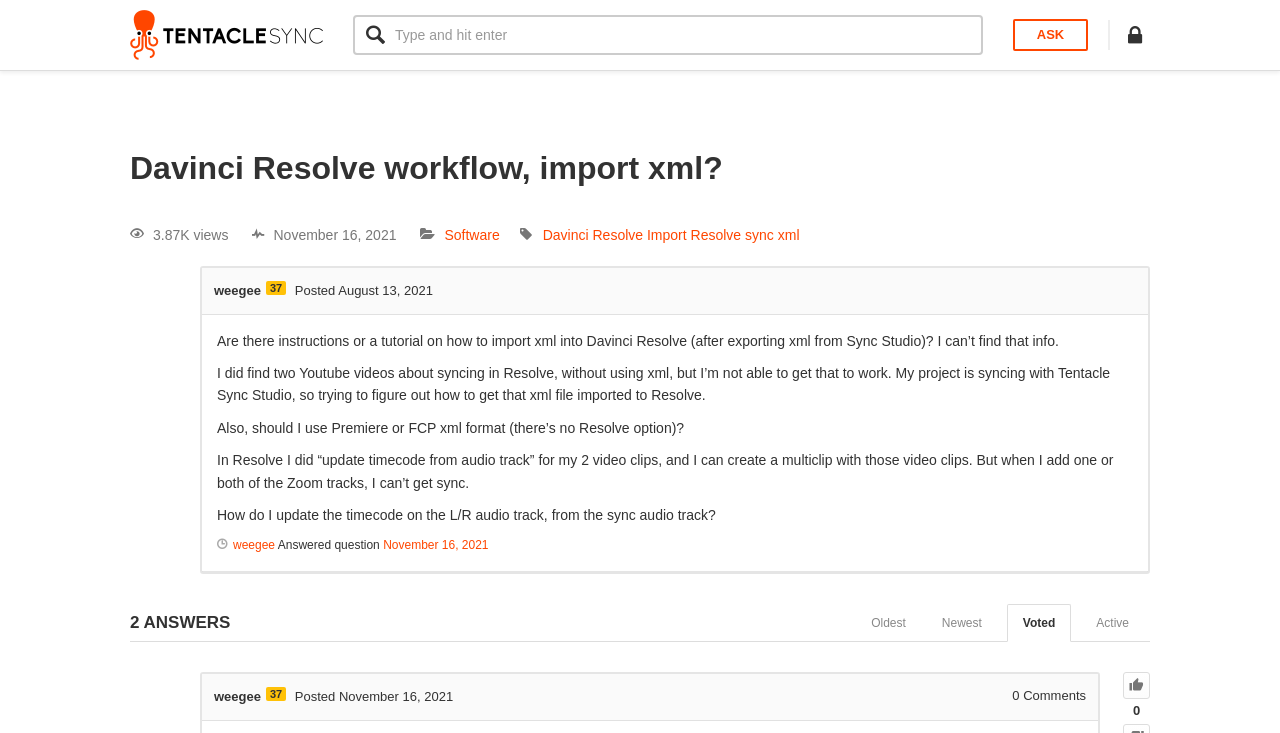What is the username of the person who made the post?
Provide a fully detailed and comprehensive answer to the question.

I found the answer by looking at the text 'weegee' which is located above the post content and below the post title.